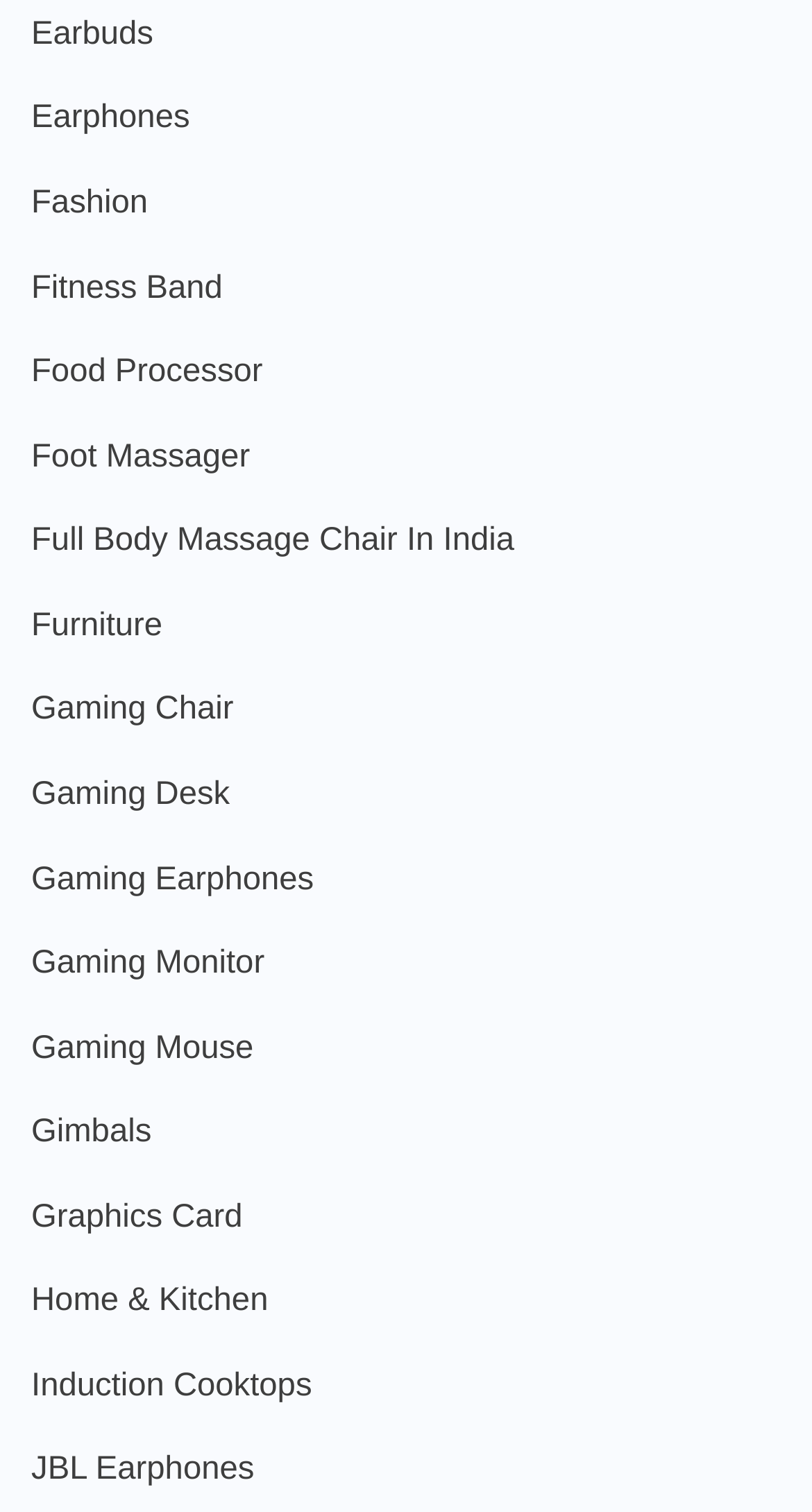Find the coordinates for the bounding box of the element with this description: "Graphics Card".

[0.038, 0.786, 0.299, 0.824]